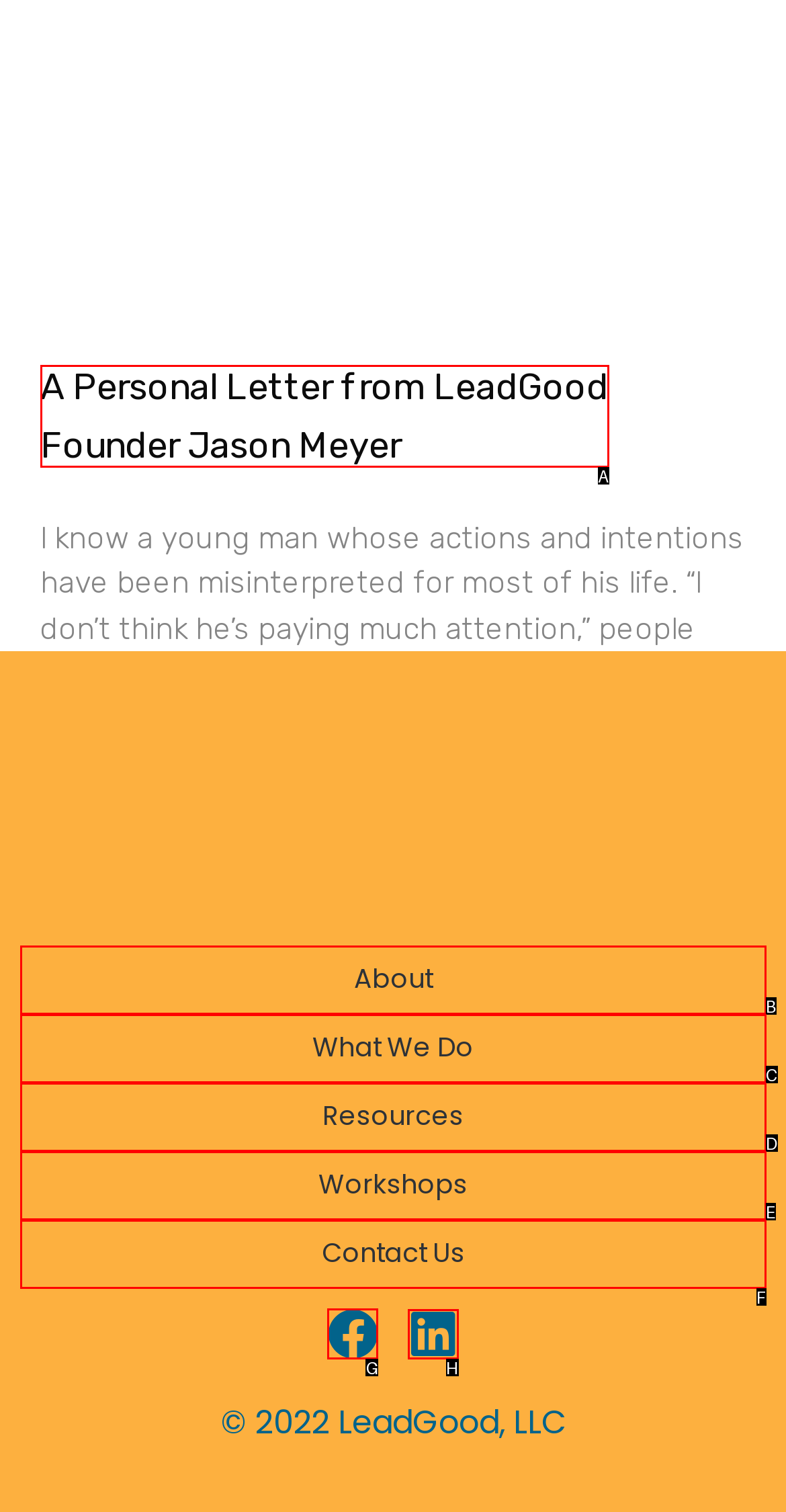Identify the correct UI element to click to achieve the task: check Covid and other Written Parliamentary Questions.
Answer with the letter of the appropriate option from the choices given.

None